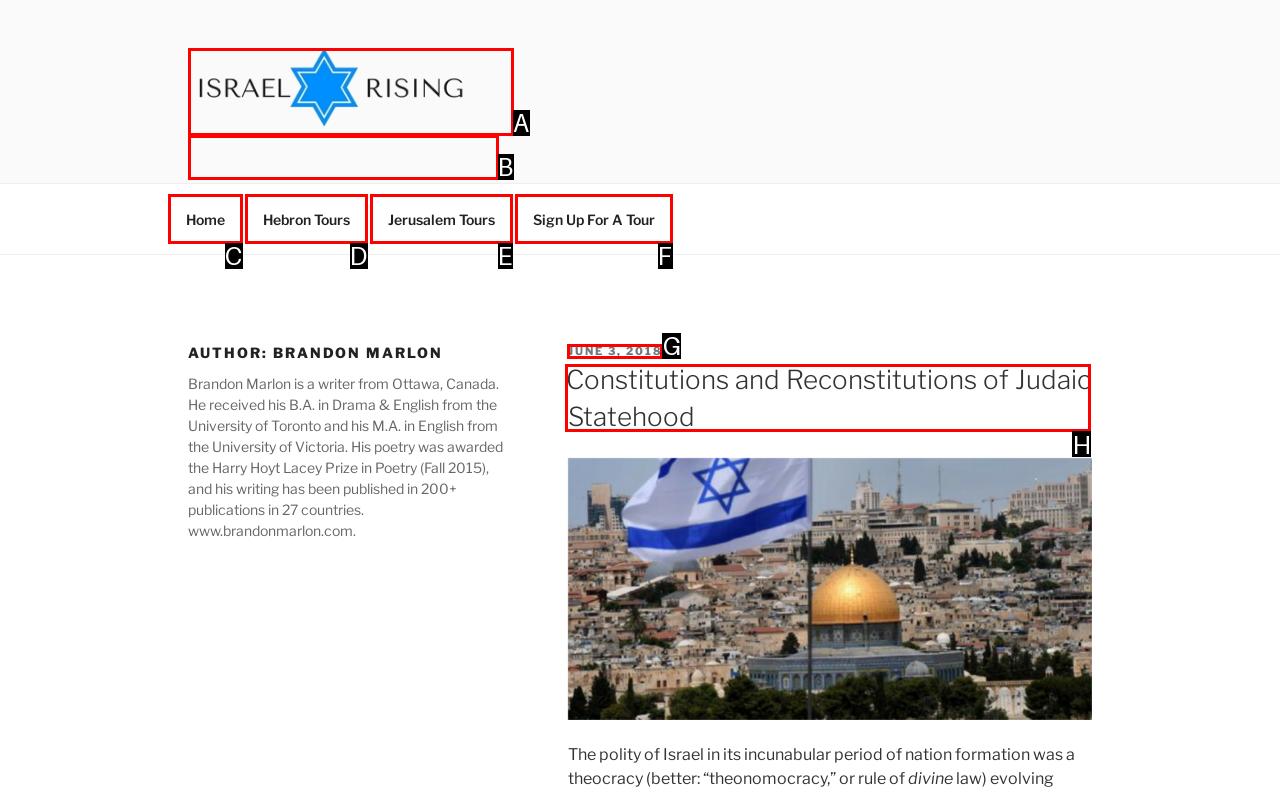Based on the description aria-label="Open Search Bar", identify the most suitable HTML element from the options. Provide your answer as the corresponding letter.

None